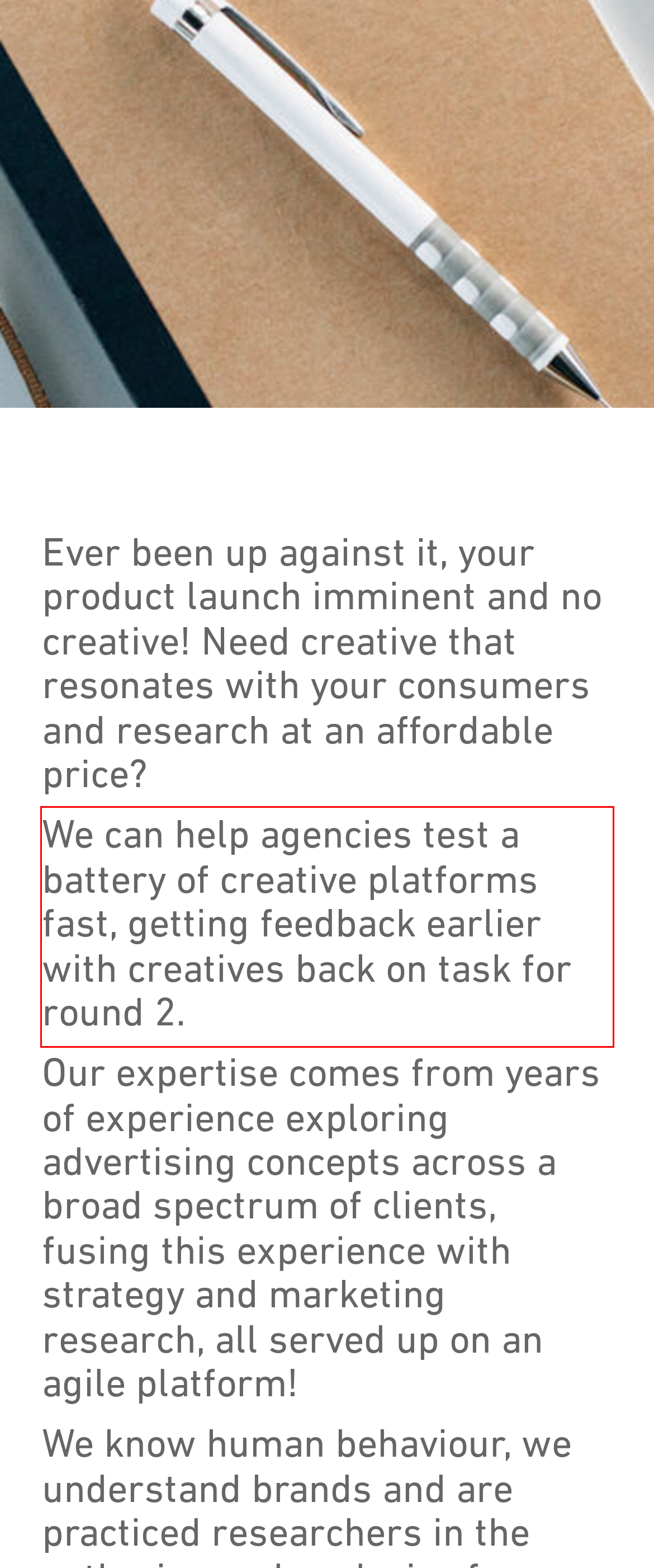Using the provided webpage screenshot, identify and read the text within the red rectangle bounding box.

We can help agencies test a battery of creative platforms fast, getting feedback earlier with creatives back on task for round 2.